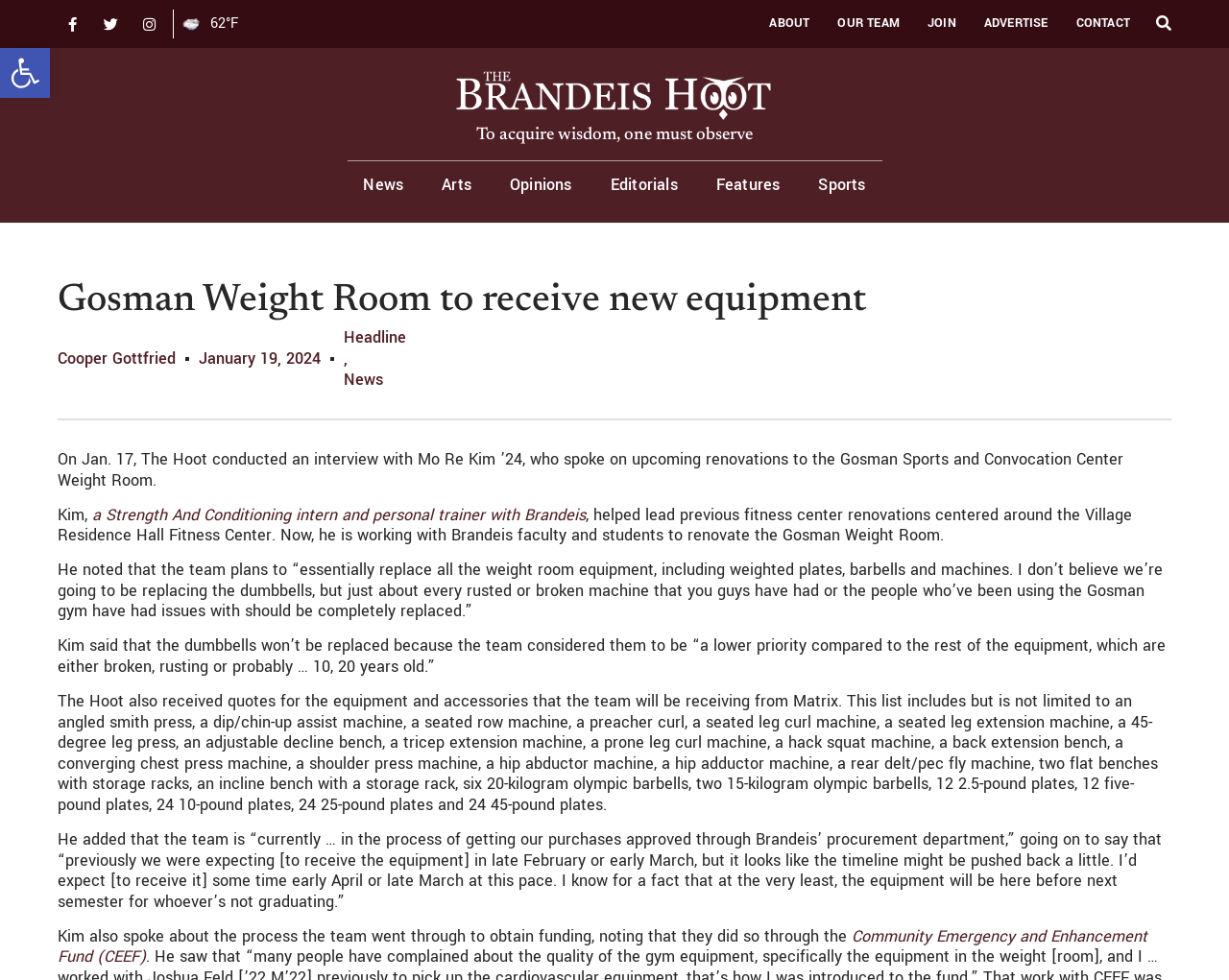Elaborate on the information and visuals displayed on the webpage.

The webpage is an article from The Brandeis Hoot, a university news publication. At the top, there is a toolbar with links to Facebook, Twitter, and Instagram, as well as an image. Below this, there is a section displaying the current temperature, 62°F.

The main navigation menu is located at the top right, with links to "ABOUT", "OUR TEAM", "JOIN", "ADVERTISE", and "CONTACT". Below this, there is a large heading that reads "To acquire wisdom, one must observe".

The article's title, "Gosman Weight Room to receive new equipment", is displayed prominently in the center of the page. Below this, there are links to different sections of the publication, including "News", "Arts", "Opinions", "Editorials", "Features", and "Sports".

The article itself is written by Cooper Gottfried and was published on January 19, 2024. The content describes an interview with Mo Re Kim, a Strength And Conditioning intern and personal trainer at Brandeis, who discusses upcoming renovations to the Gosman Sports and Convocation Center Weight Room. The article quotes Kim, who explains that the team plans to replace most of the weight room equipment, including weighted plates, barbells, and machines, but not the dumbbells. The article also lists the new equipment and accessories that the team will be receiving from Matrix.

Throughout the article, there are no images, but there are several links to related topics, including the Community Emergency and Enhancement Fund (CEEF), which was used to obtain funding for the renovations.